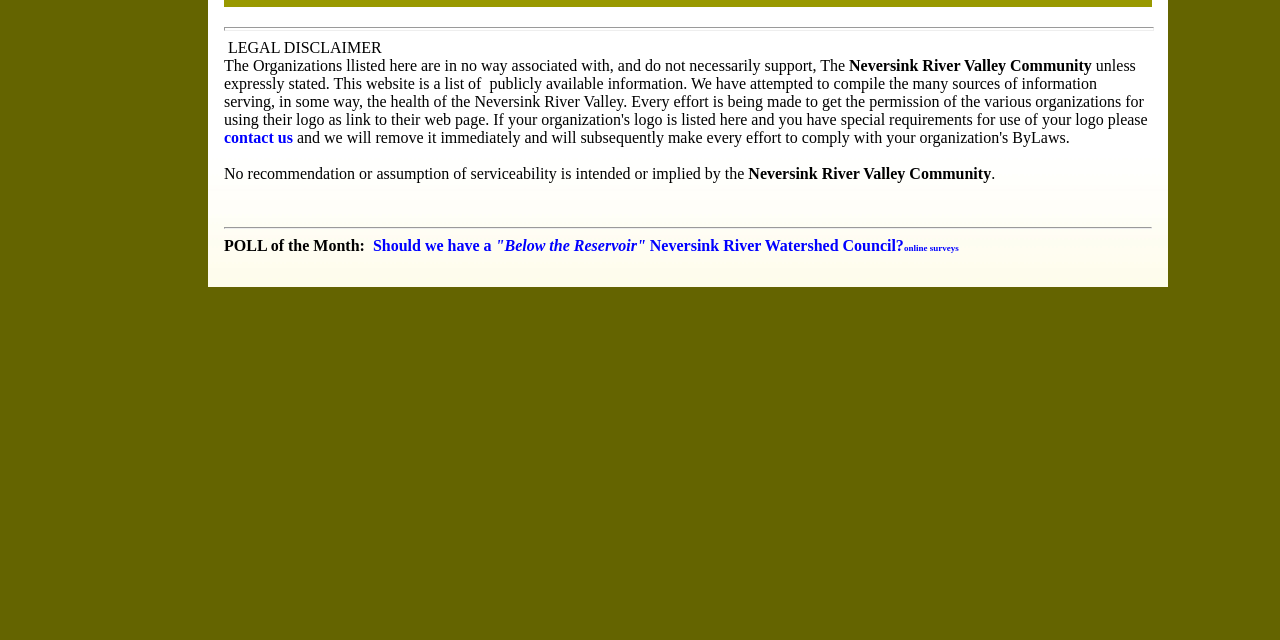Please find the bounding box coordinates (top-left x, top-left y, bottom-right x, bottom-right y) in the screenshot for the UI element described as follows: contact us

[0.175, 0.202, 0.229, 0.228]